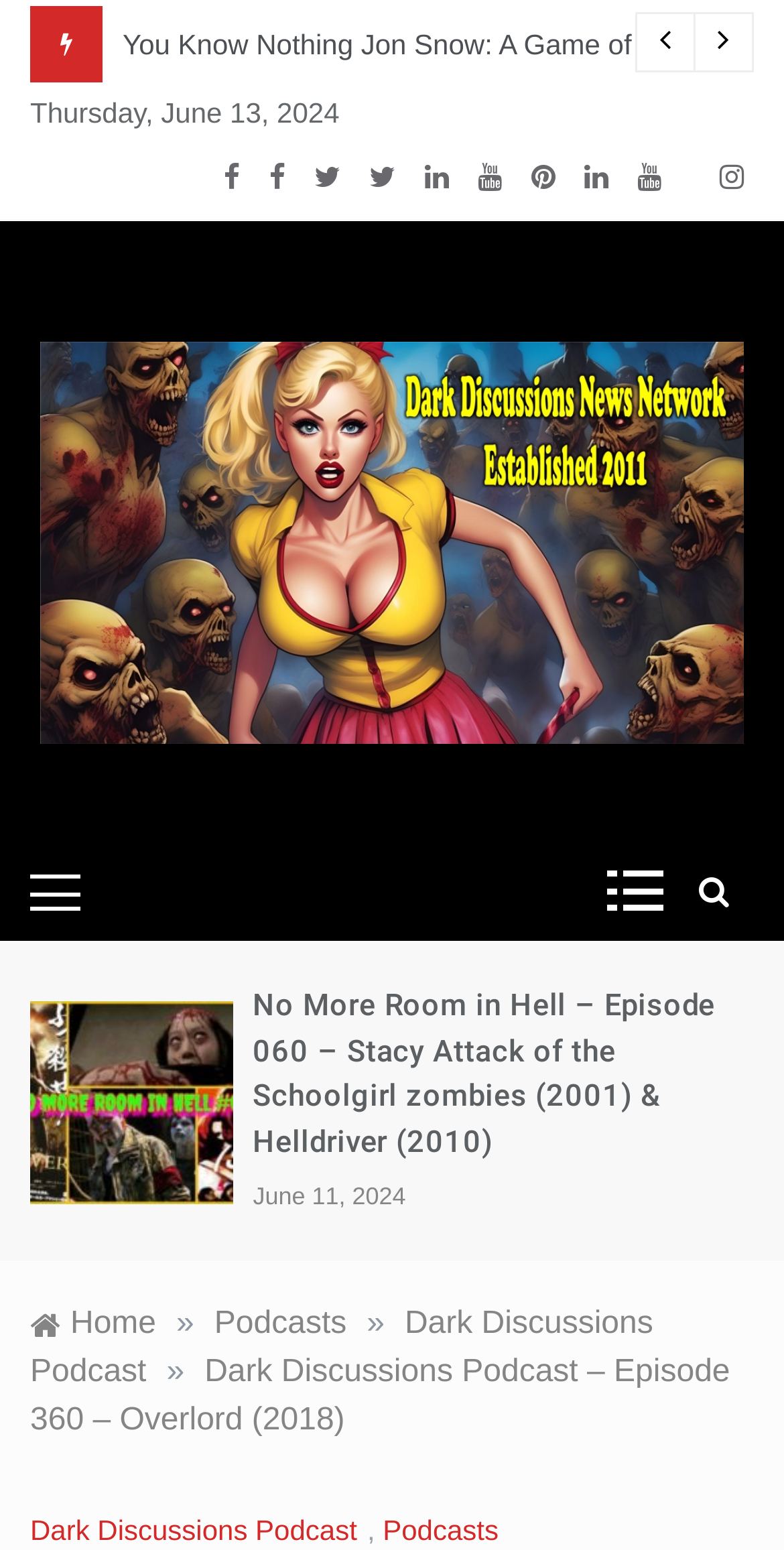Determine the bounding box coordinates of the clickable element to achieve the following action: 'Navigate to Podcasts page'. Provide the coordinates as four float values between 0 and 1, formatted as [left, top, right, bottom].

[0.273, 0.843, 0.442, 0.865]